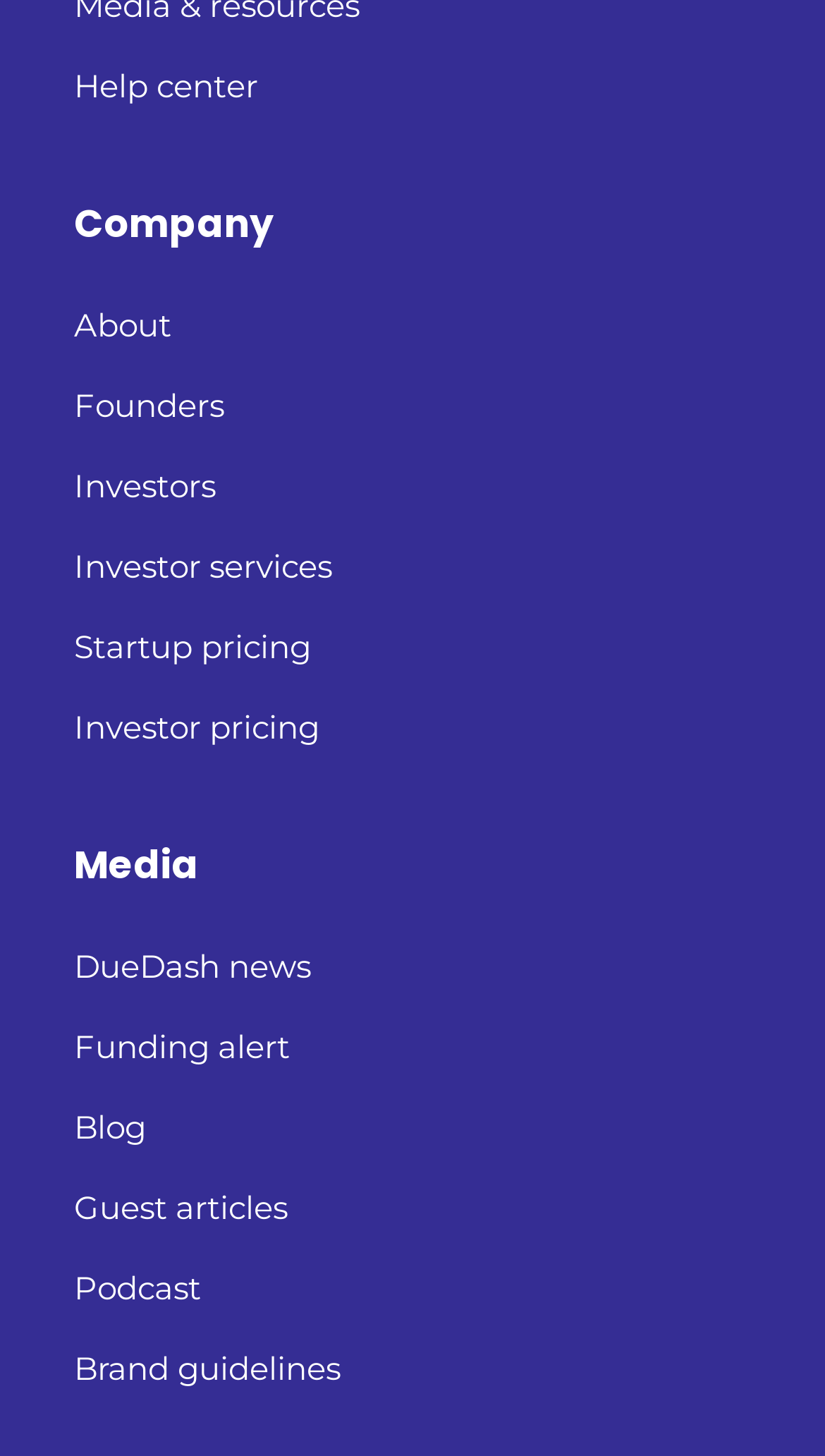Please find the bounding box coordinates in the format (top-left x, top-left y, bottom-right x, bottom-right y) for the given element description. Ensure the coordinates are floating point numbers between 0 and 1. Description: Podcast

[0.09, 0.865, 0.244, 0.906]